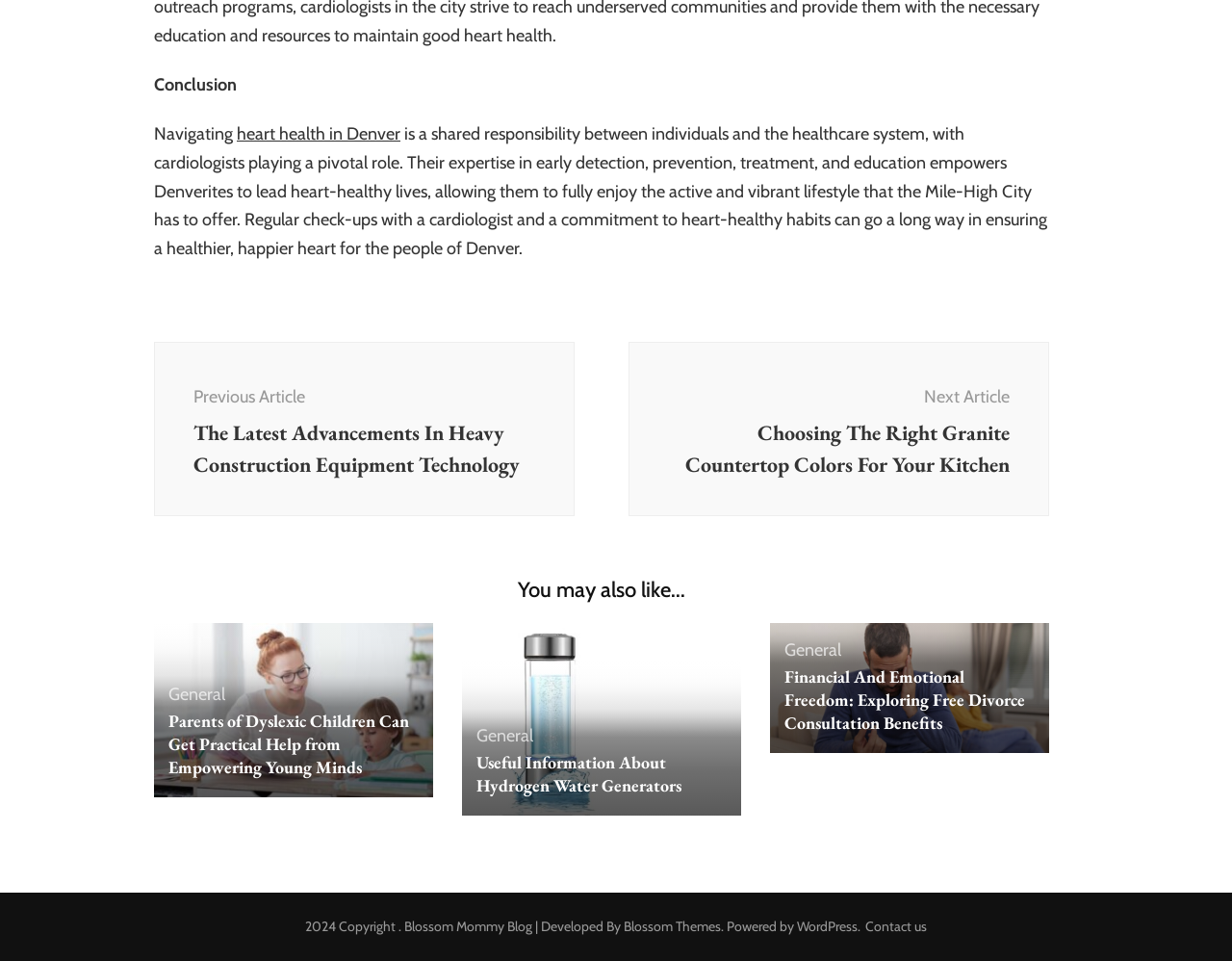Please identify the bounding box coordinates of the clickable area that will fulfill the following instruction: "go to previous article". The coordinates should be in the format of four float numbers between 0 and 1, i.e., [left, top, right, bottom].

[0.125, 0.356, 0.466, 0.537]